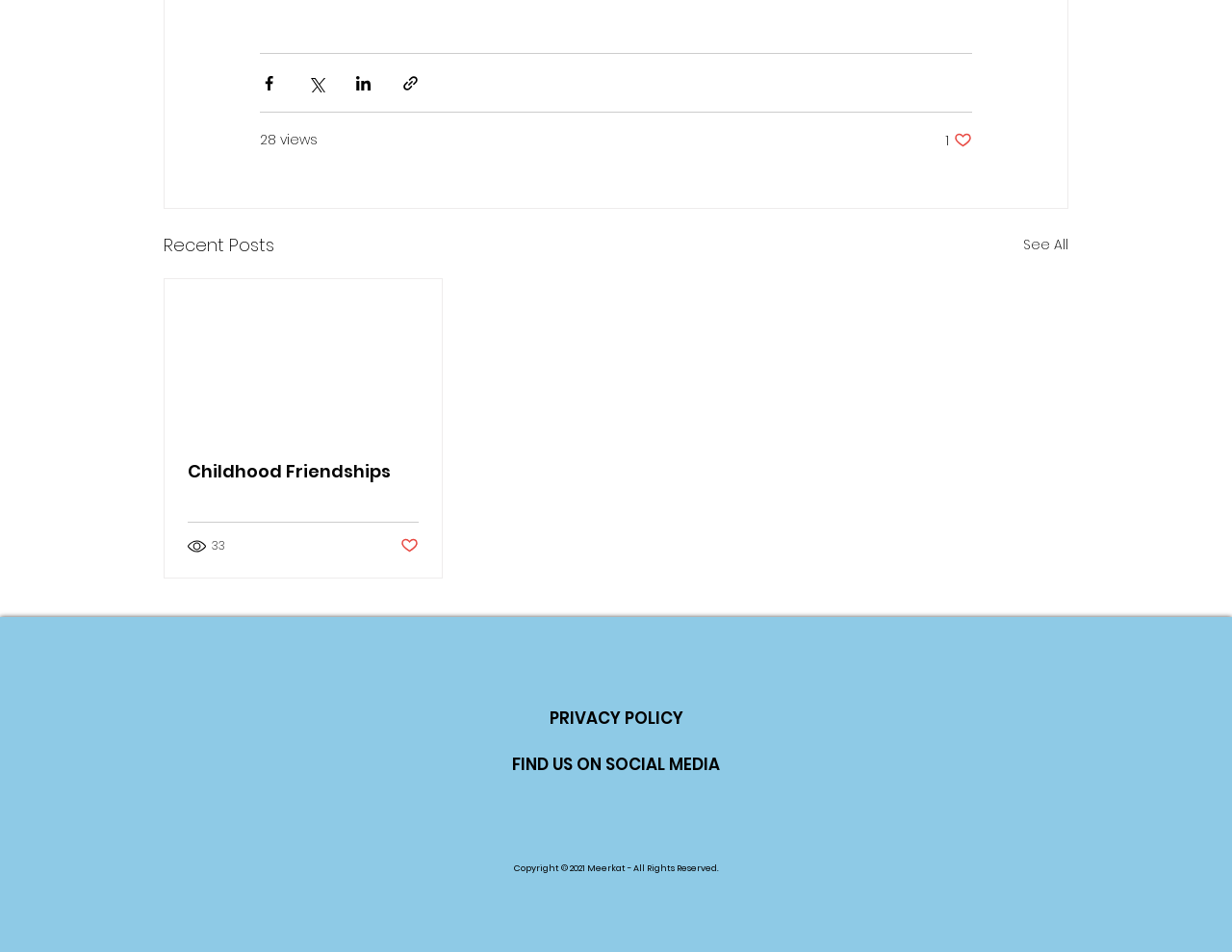Using the details from the image, please elaborate on the following question: What is the number of views for the second post?

The number of views for the second post can be found in the text '33 views' below the post title 'Childhood Friendships'. This text is located inside the article element and is a generic element with a bounding box coordinate of [0.152, 0.564, 0.184, 0.583].